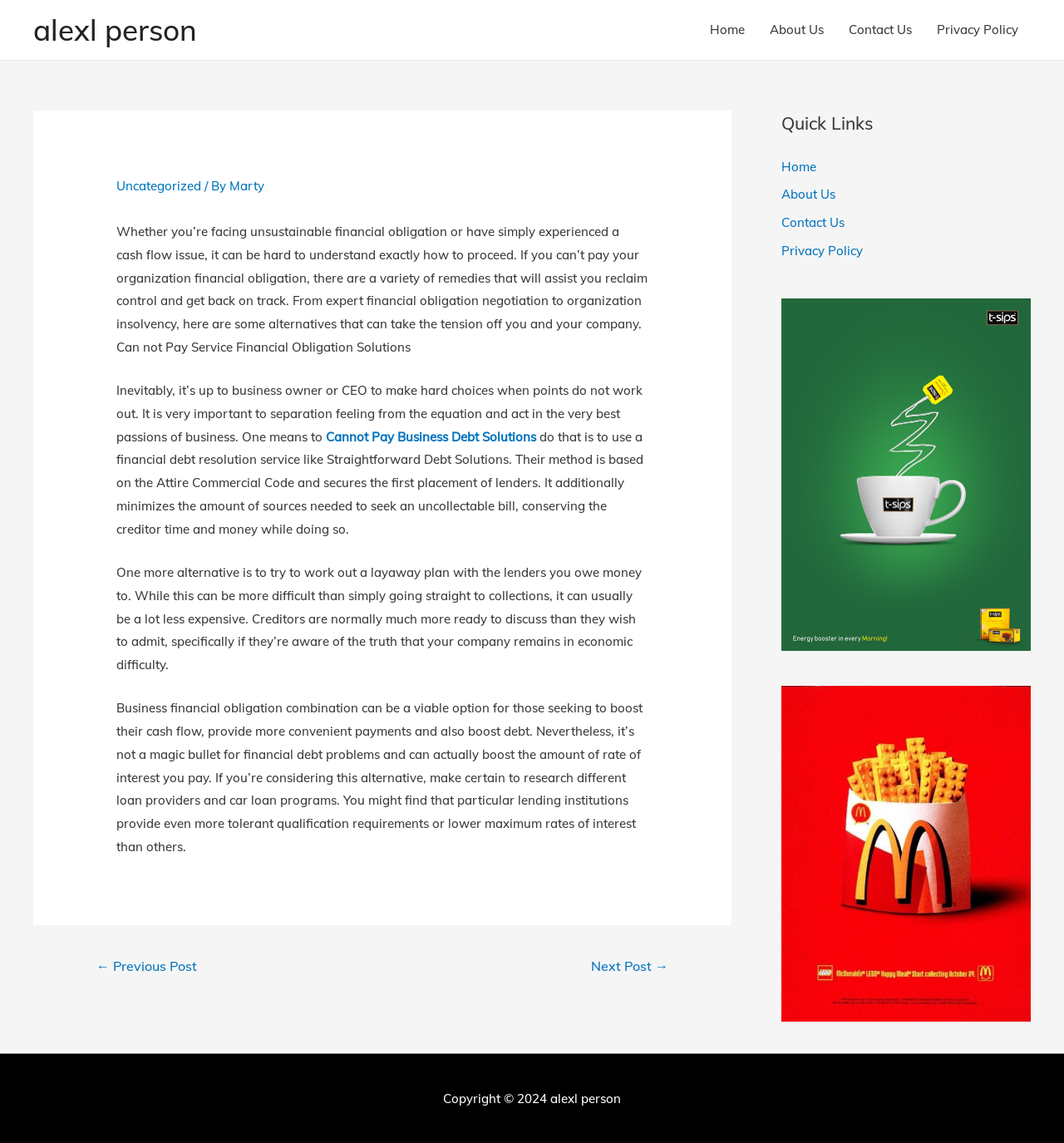Provide the bounding box coordinates of the UI element that matches the description: "alexl person".

[0.031, 0.01, 0.185, 0.042]